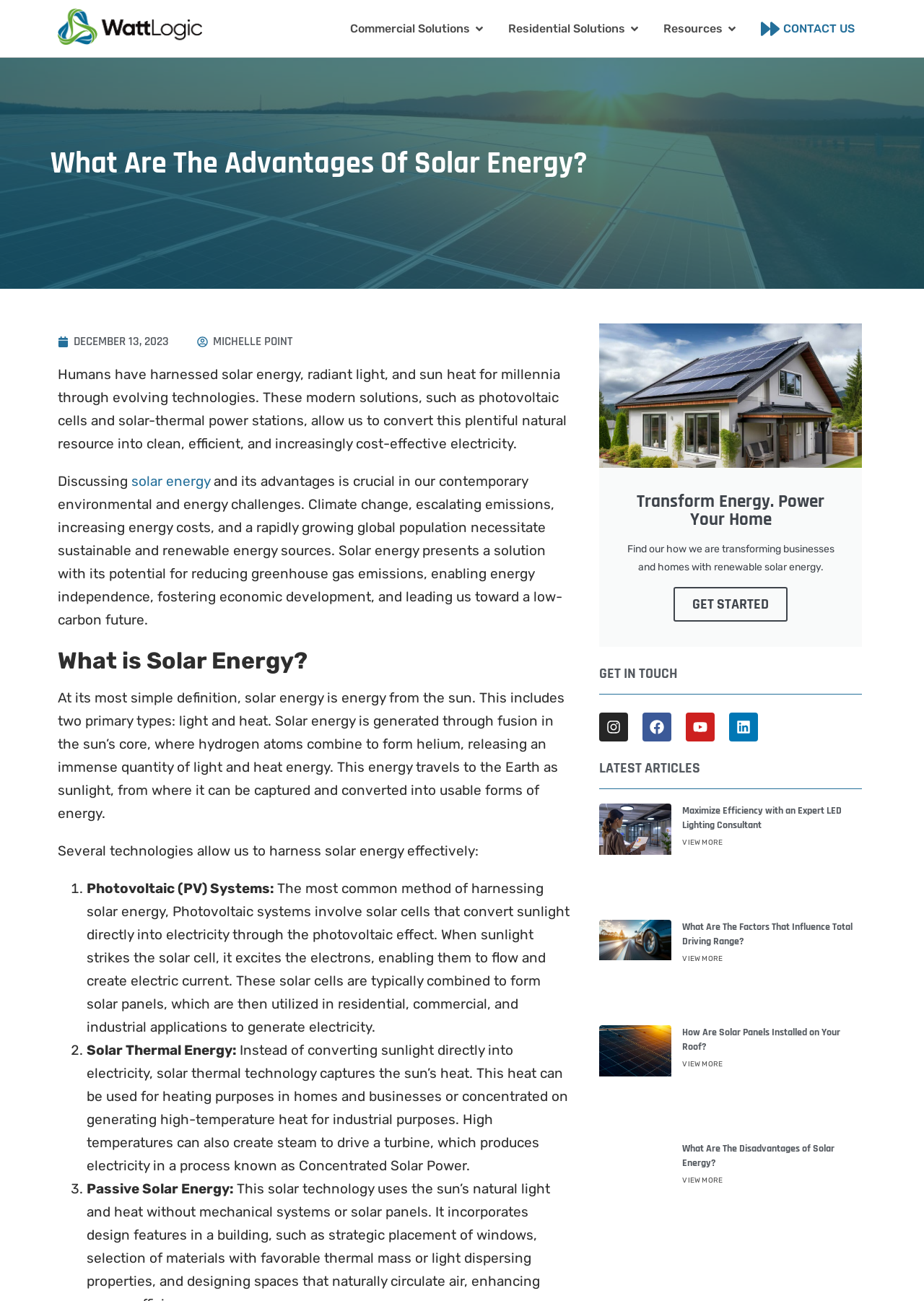What is the name of the company mentioned on this webpage?
Refer to the image and provide a one-word or short phrase answer.

WattLogic